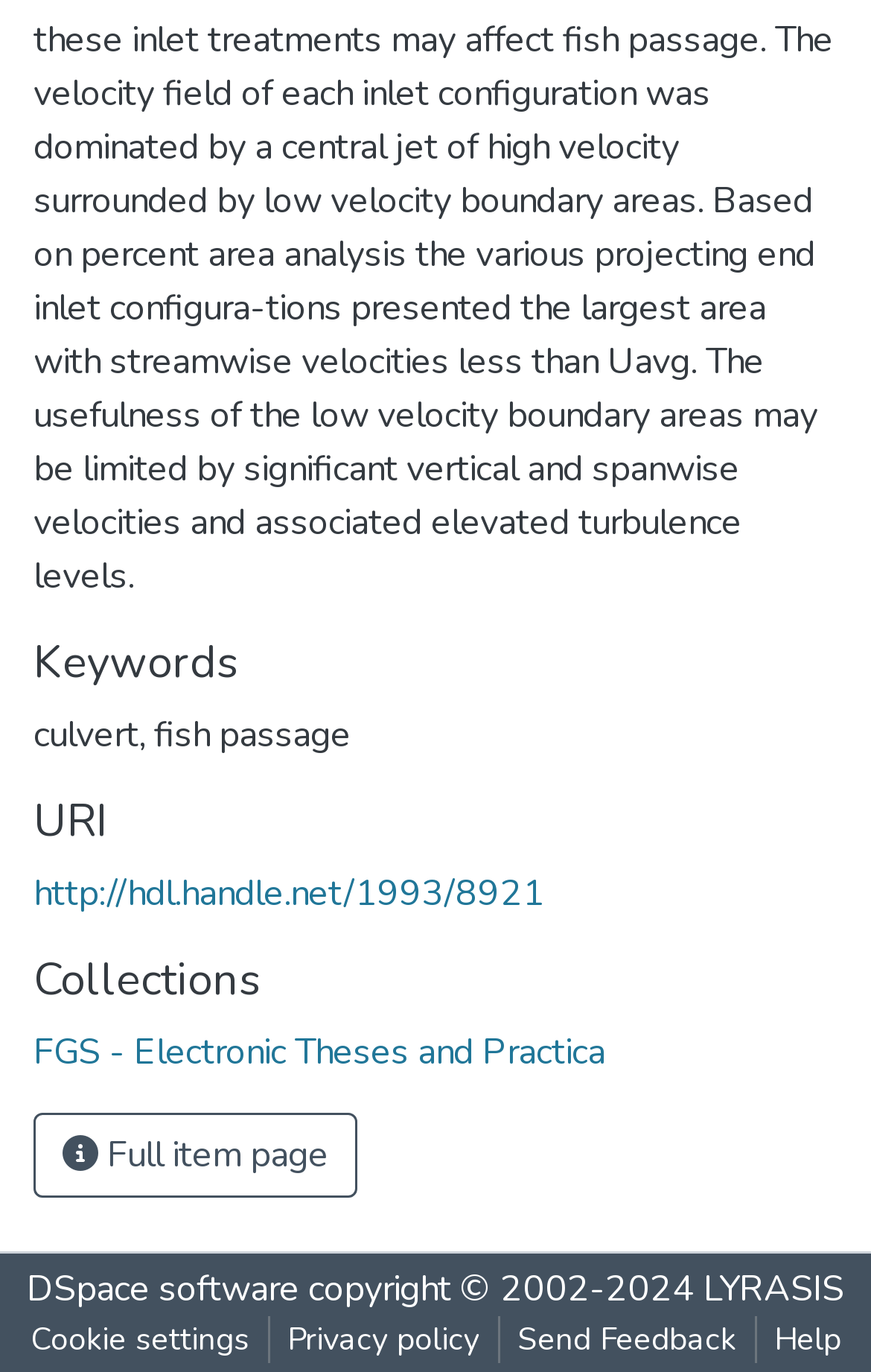Please determine the bounding box of the UI element that matches this description: Full item page. The coordinates should be given as (top-left x, top-left y, bottom-right x, bottom-right y), with all values between 0 and 1.

[0.038, 0.811, 0.41, 0.872]